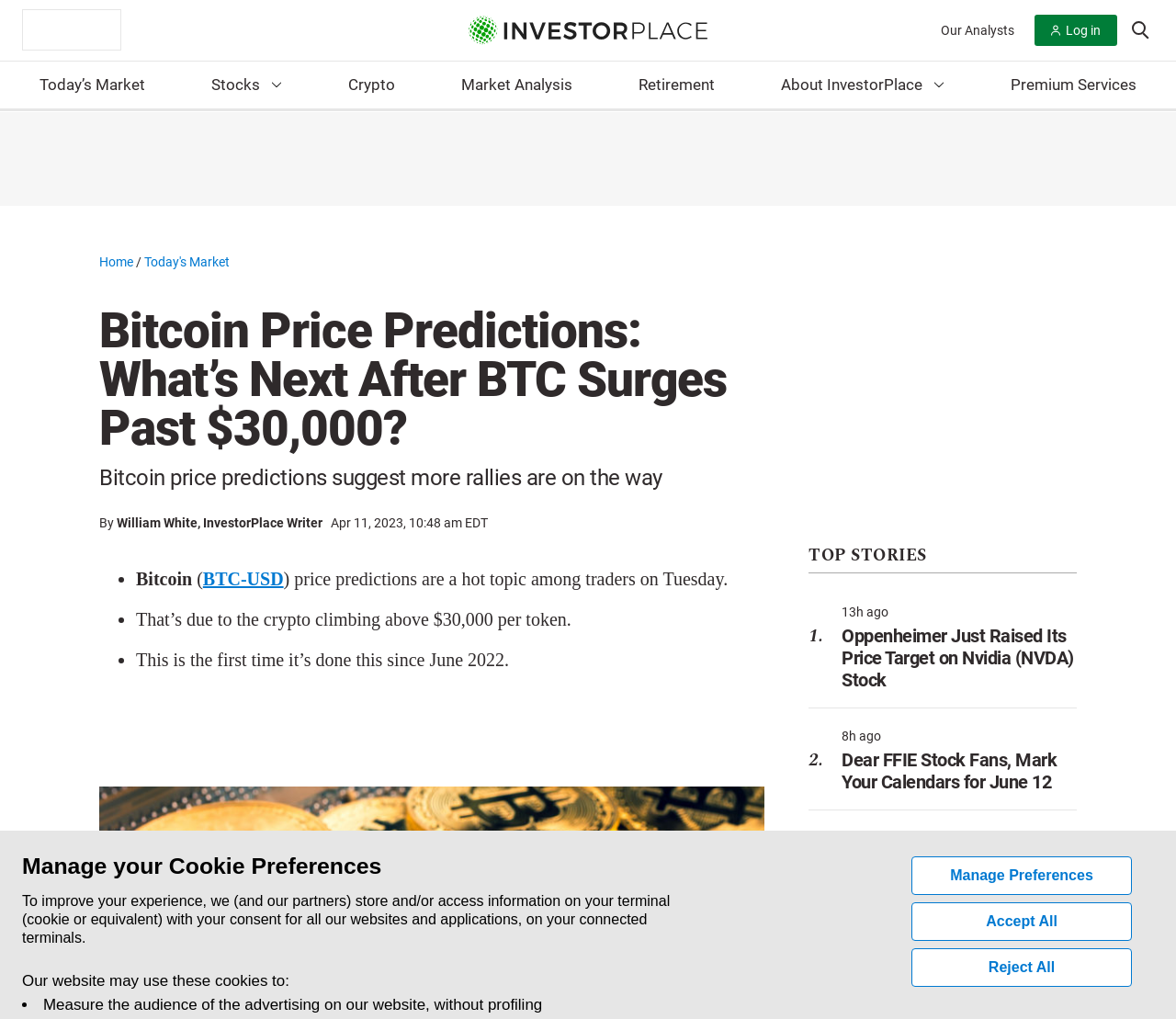Identify the bounding box coordinates of the part that should be clicked to carry out this instruction: "Log in".

[0.88, 0.014, 0.95, 0.045]